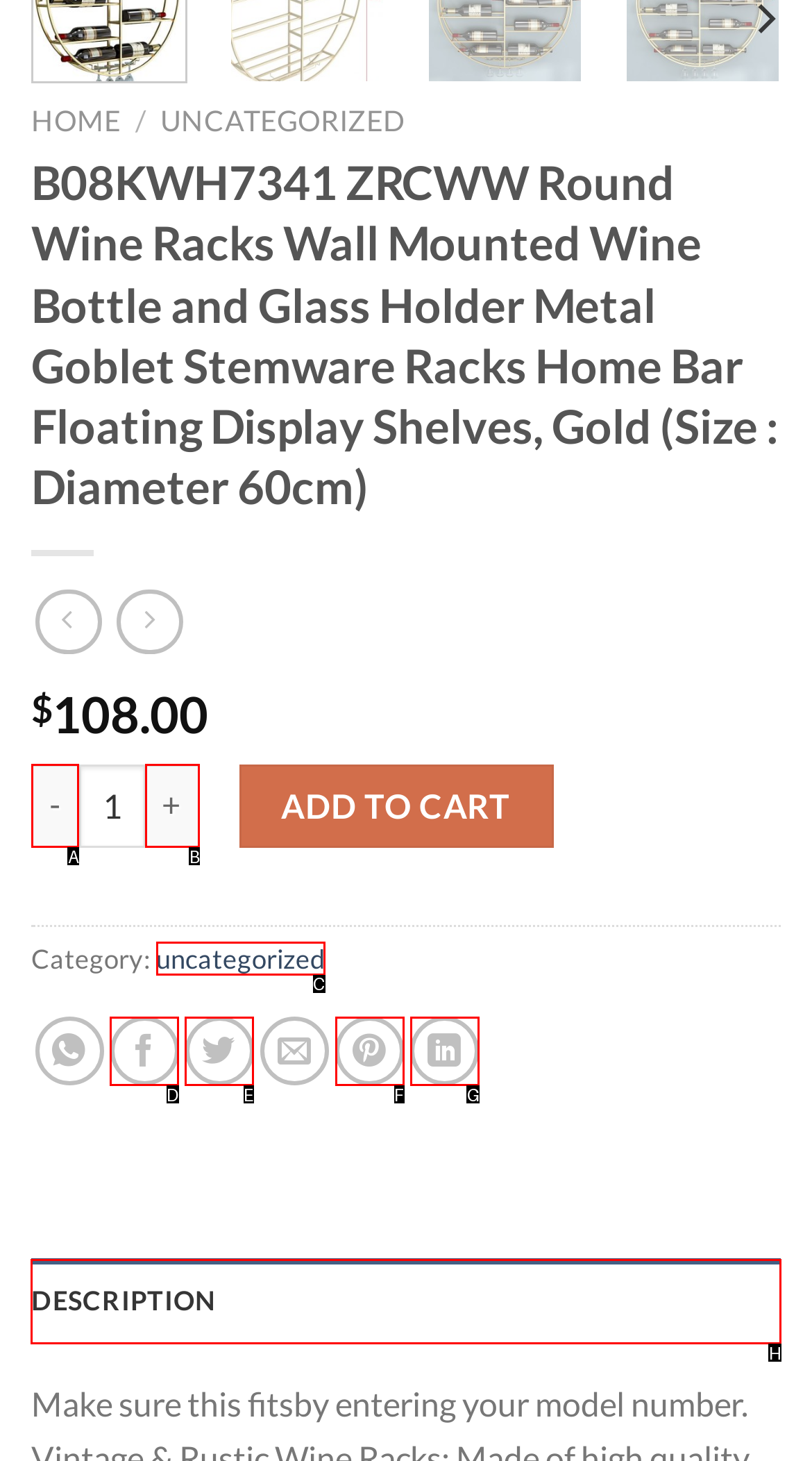Select the correct UI element to click for this task: Click the 'DESCRIPTION' tab.
Answer using the letter from the provided options.

H